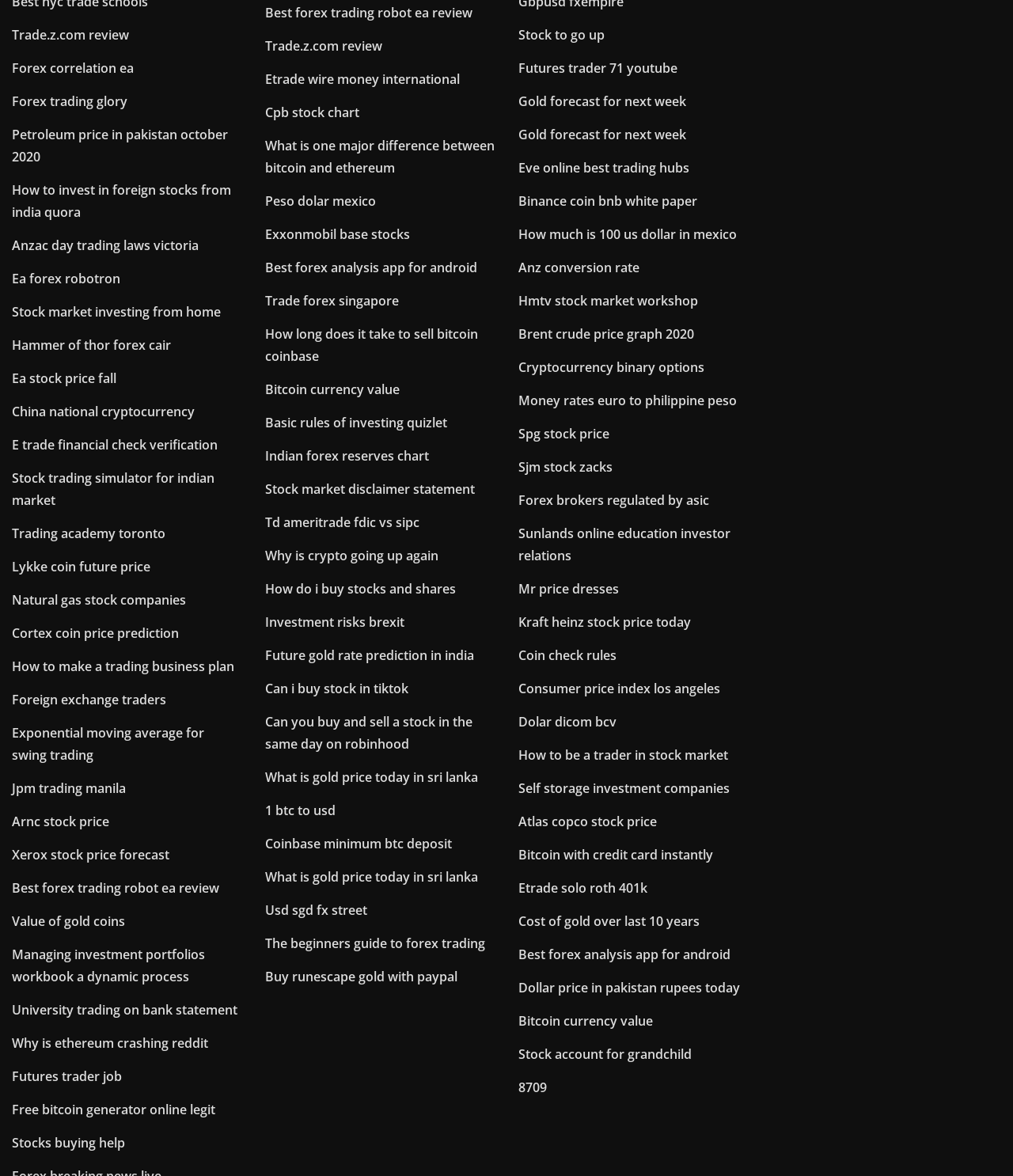Find the bounding box coordinates of the area to click in order to follow the instruction: "Visit 'Forex correlation ea'".

[0.012, 0.051, 0.132, 0.065]